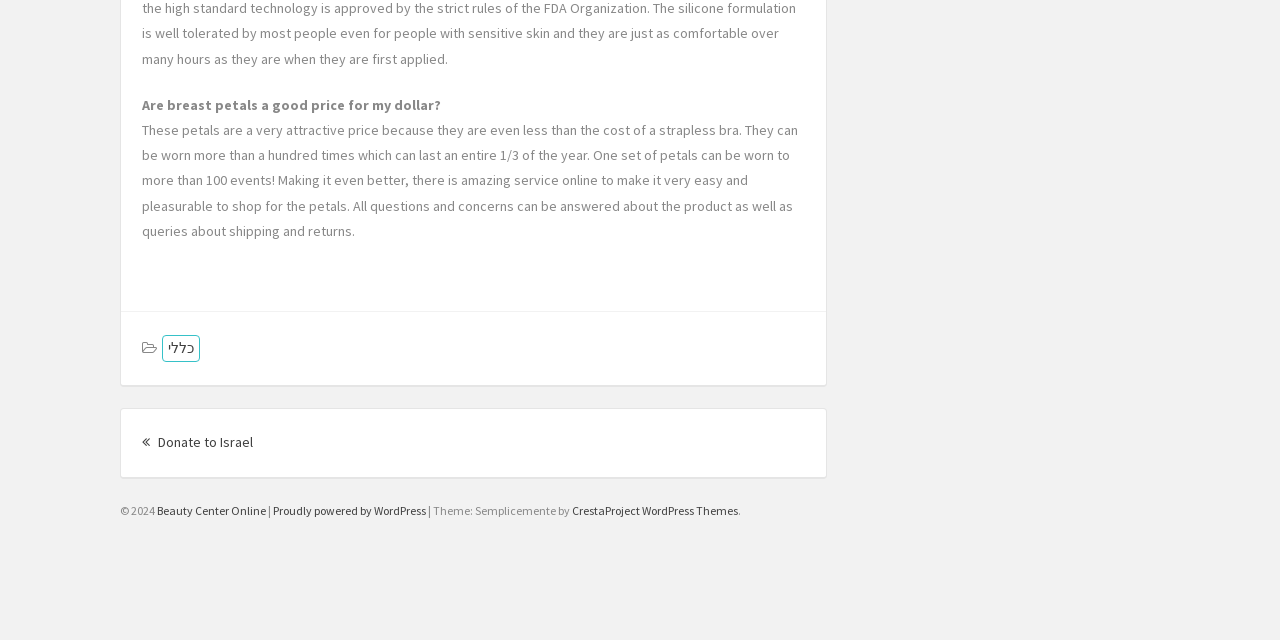Given the element description "Proudly powered by WordPress", identify the bounding box of the corresponding UI element.

[0.213, 0.785, 0.333, 0.809]